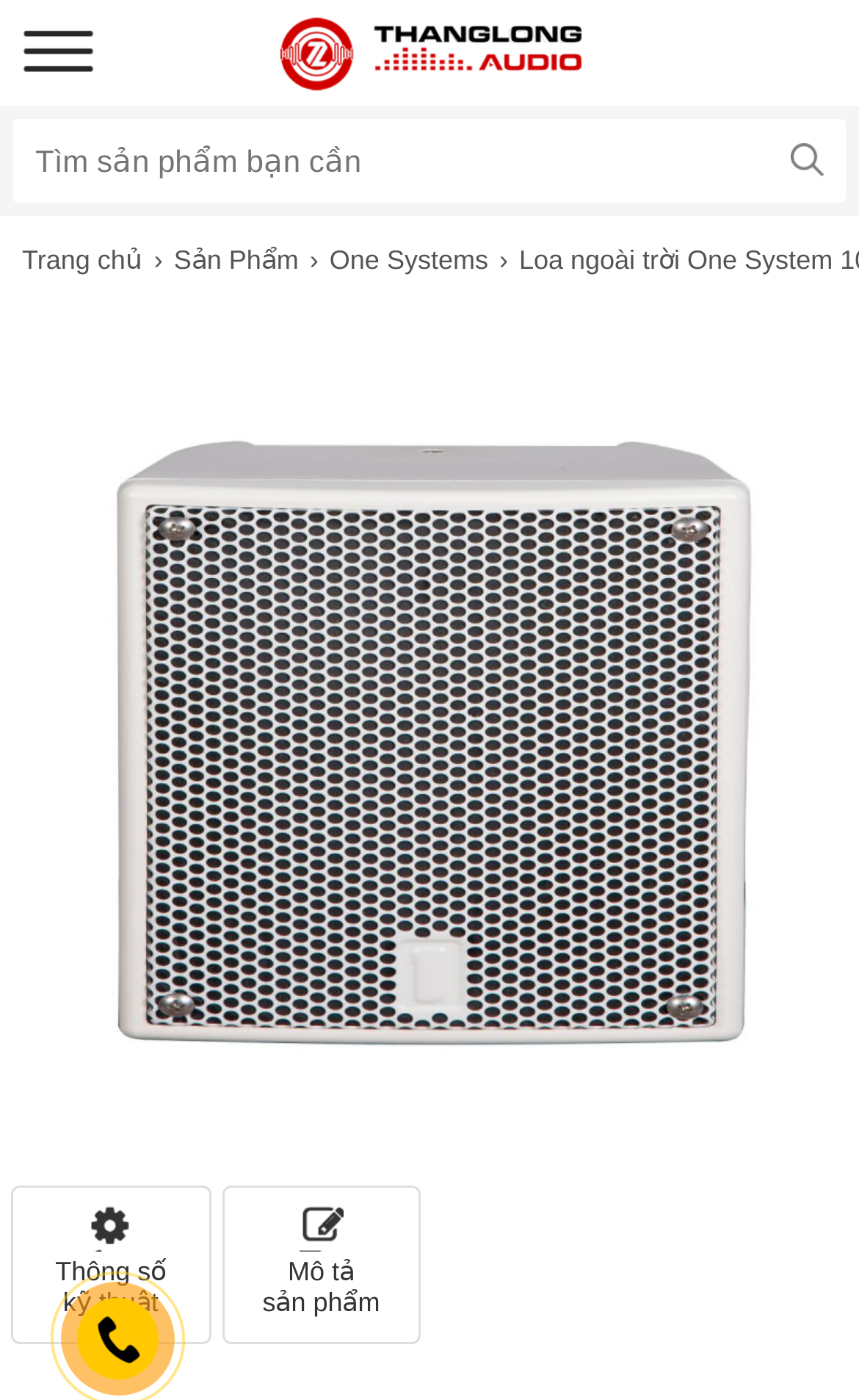Give a one-word or short phrase answer to this question: 
What is the category of the product?

One Systems